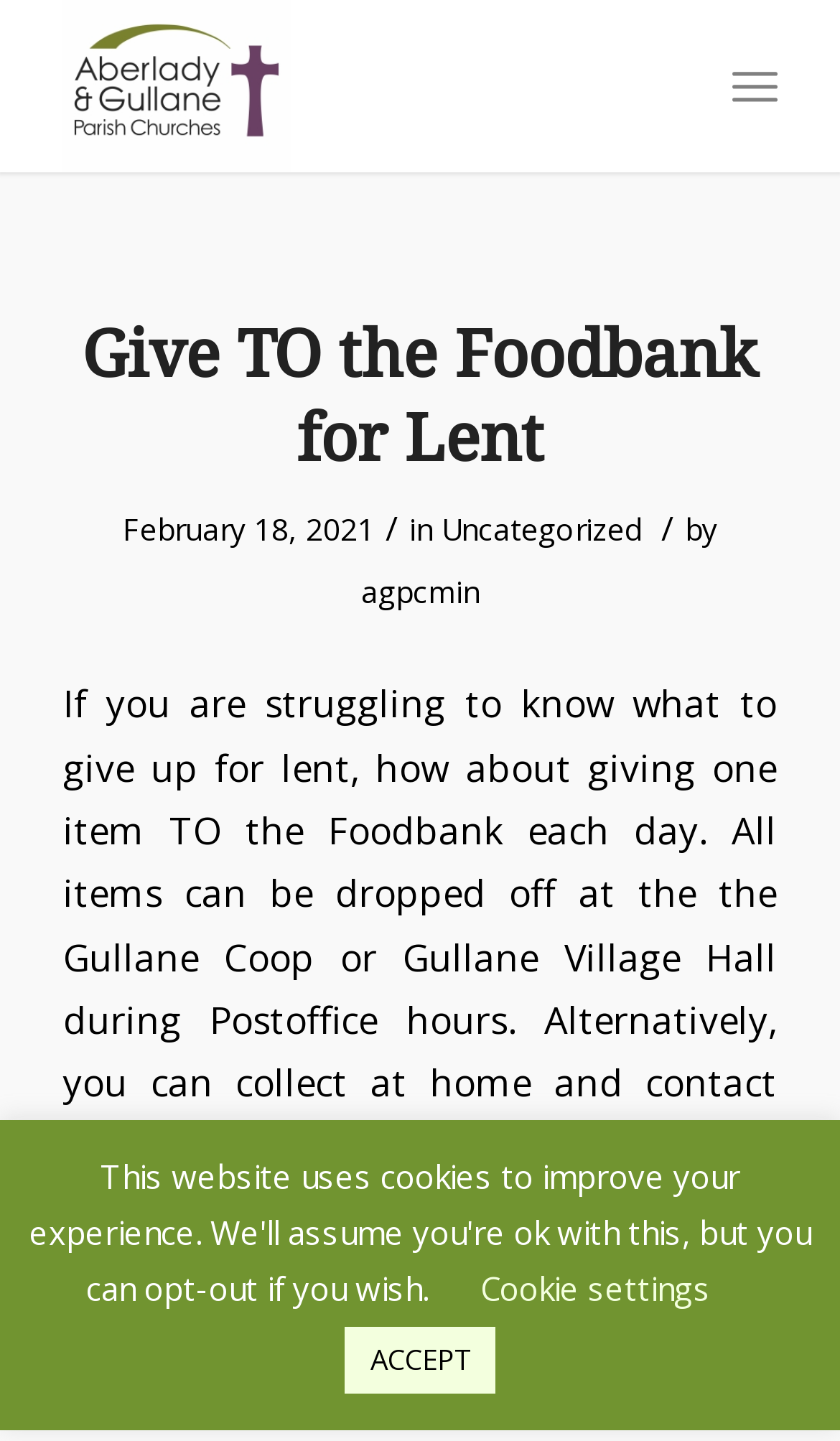How many buttons are there at the bottom of the page?
From the image, respond using a single word or phrase.

2